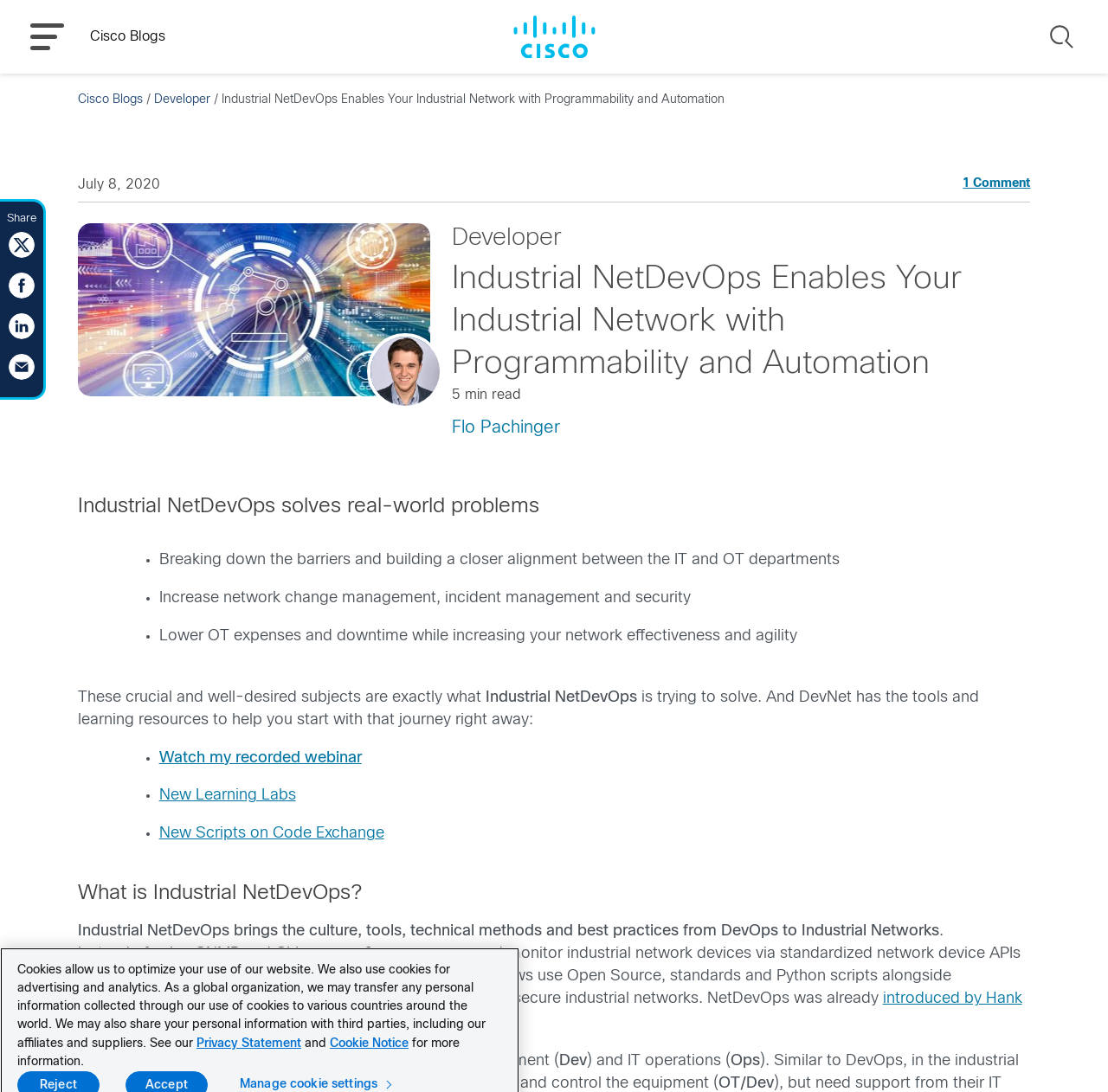What is the topic of the webinar?
Based on the screenshot, provide your answer in one word or phrase.

Industrial NetDevOps